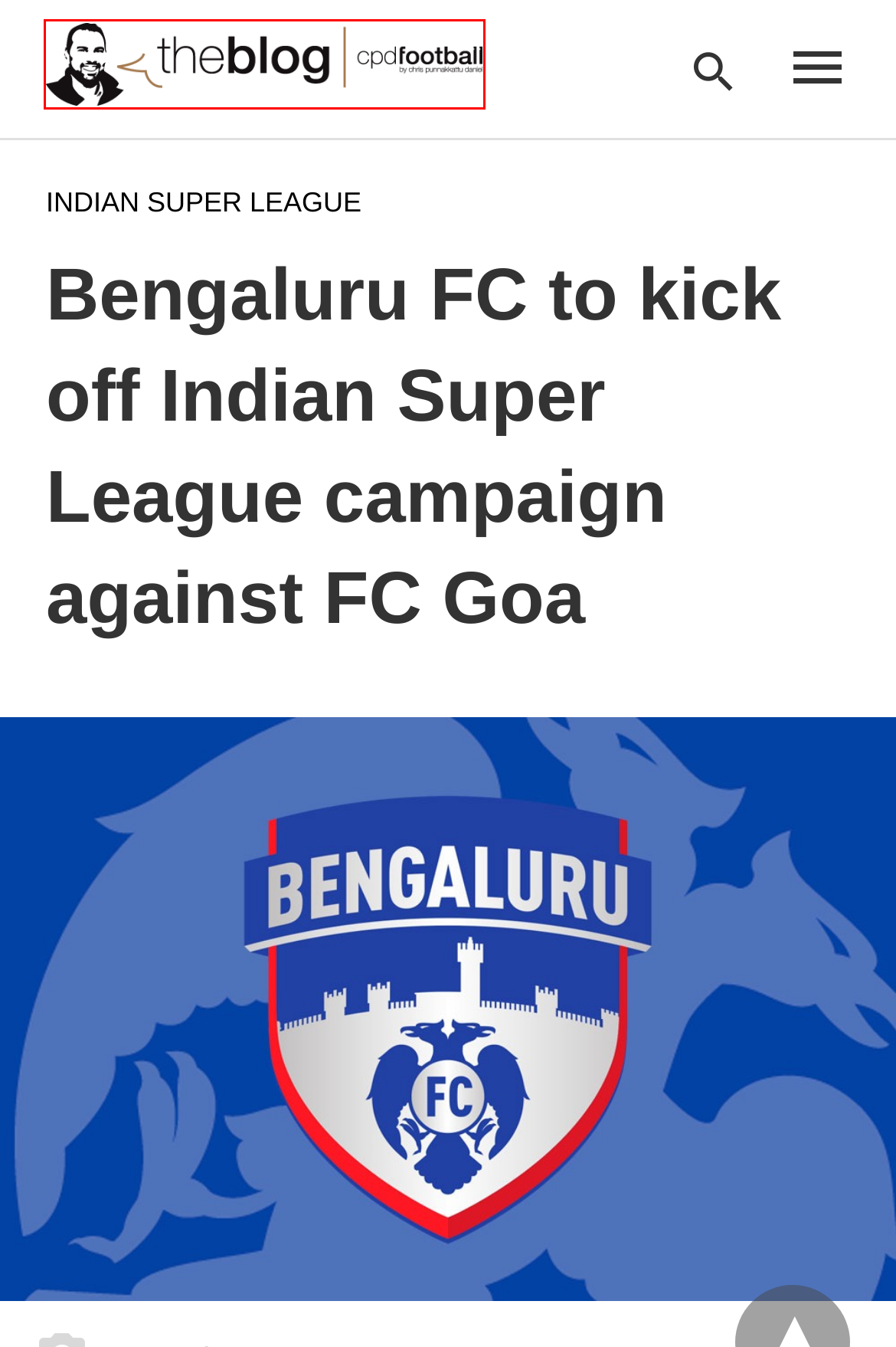You have a screenshot of a webpage with a red bounding box around a UI element. Determine which webpage description best matches the new webpage that results from clicking the element in the bounding box. Here are the candidates:
A. Imprint » The Blog » CPD Football by Chris Punnakkattu Daniel
B. Cookie Policy (EU) » The Blog » CPD Football by Chris Punnakkattu Daniel
C. Fixtures Archive » The Blog » CPD Football by Chris Punnakkattu Daniel
D. Indian Super League Archive » The Blog » CPD Football by Chris Punnakkattu Daniel
E. Contact » The Blog » CPD Football by Chris Punnakkattu Daniel
F. Privacy Policy (Datenschutzerklärung) » The Blog » CPD Football by Chris Punnakkattu Daniel
G. Indian Super League » The Blog » CPD Football by Chris Punnakkattu Daniel
H. The Blog » CPD Football by Chris Punnakkattu Daniel »

H